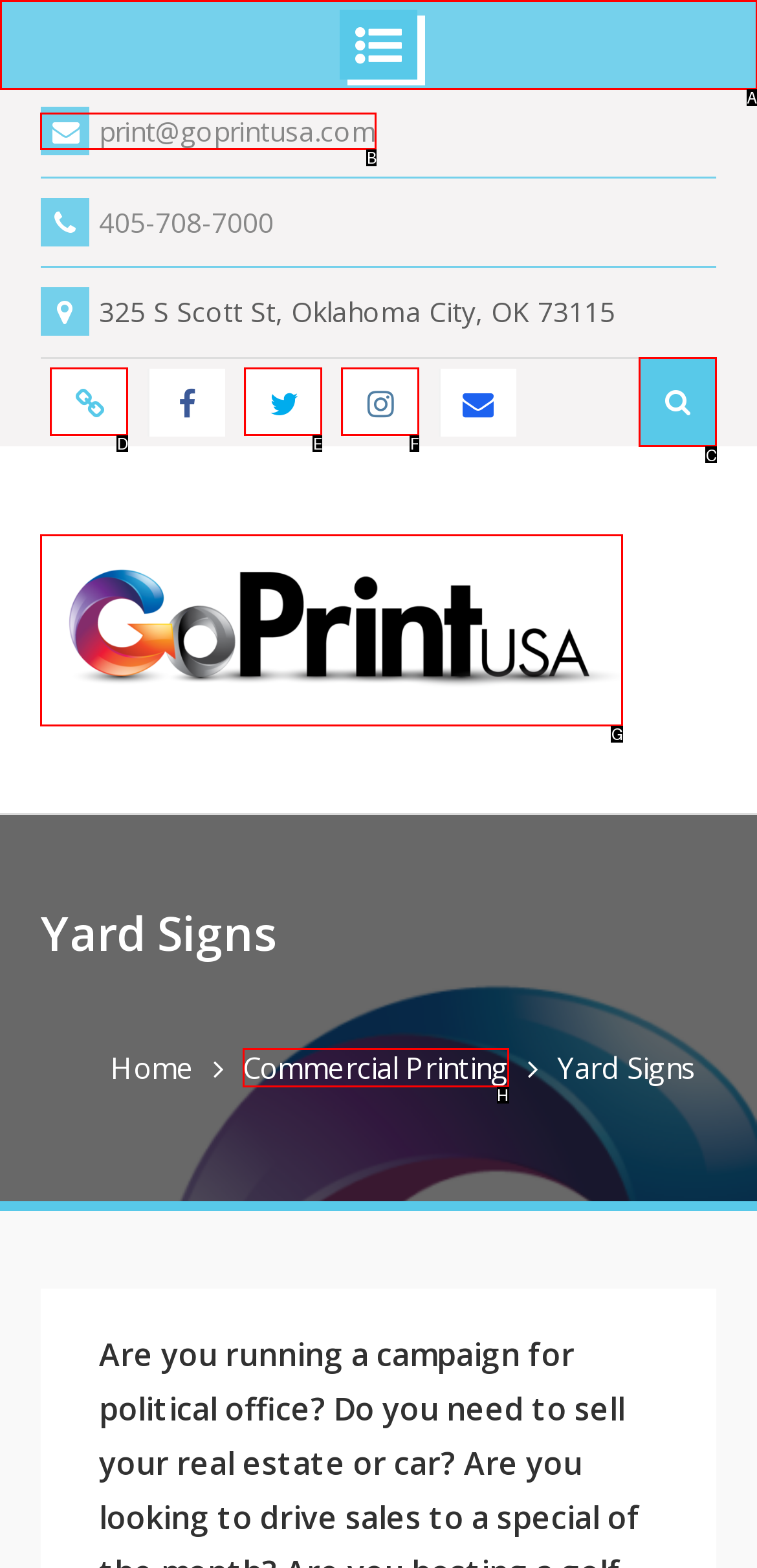Specify which element within the red bounding boxes should be clicked for this task: Search for something Respond with the letter of the correct option.

C